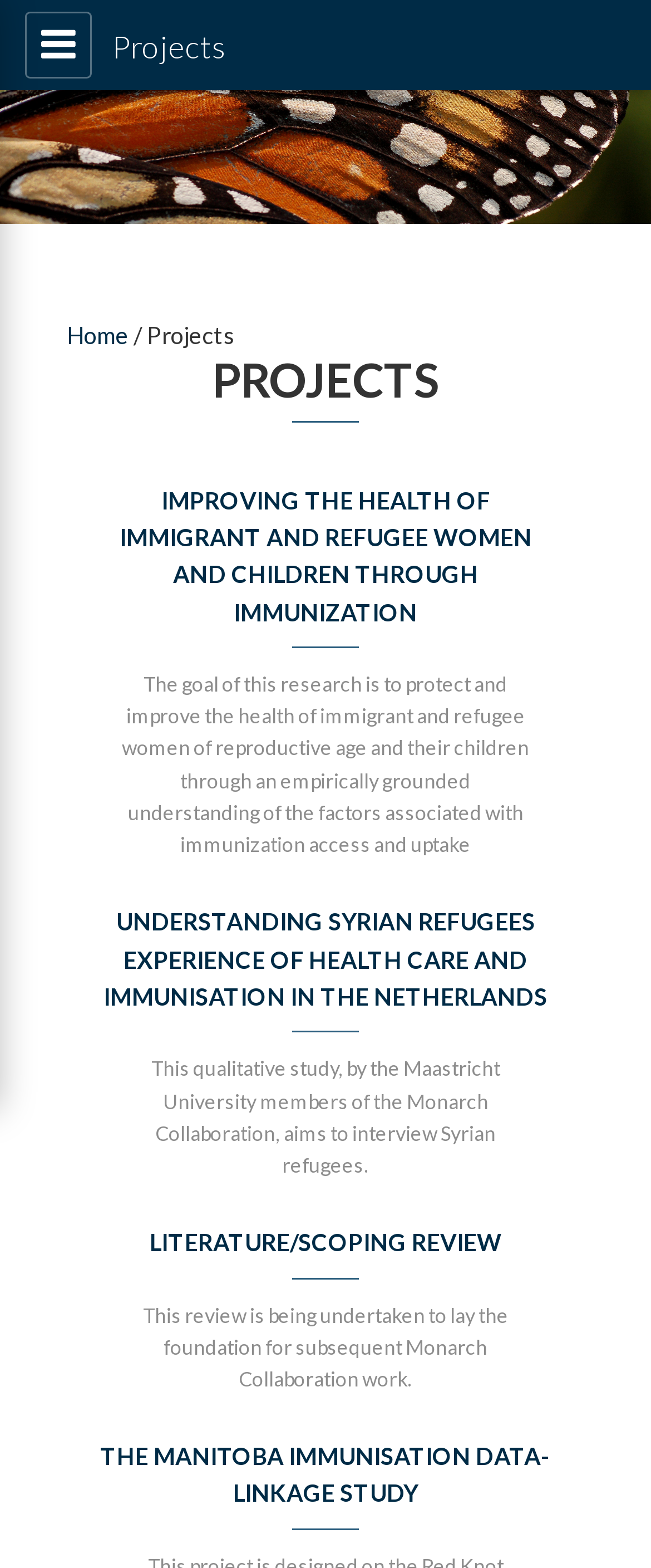Construct a comprehensive caption that outlines the webpage's structure and content.

The webpage is about the Monarch Collaboration's projects, focusing on improving the health of migrant and refugee populations through immunization. At the top-left corner, there is a "Skip to main content" link. Below it, there is a navigation menu with a "Home" link and a "Projects" label. 

The main content area is divided into sections, each with a heading and a brief description. The first section is titled "PROJECTS" and takes up most of the top half of the page. Below it, there are three project sections, each with a link to more information and a brief summary. The first project is about improving the health of immigrant and refugee women and children through immunization, with a detailed description of the research goal. 

The second project is about understanding Syrian refugees' experience of healthcare and immunization in the Netherlands, with a brief overview of the qualitative study. The third project is a literature/scoping review, aiming to lay the foundation for subsequent Monarch Collaboration work. 

At the bottom of the page, there is another project section, titled "THE MANITOBA IMMUNISATION DATA-LINKAGE STUDY", with a link to more information. Overall, the webpage provides an overview of the Monarch Collaboration's projects related to immunization and healthcare for migrant and refugee populations.